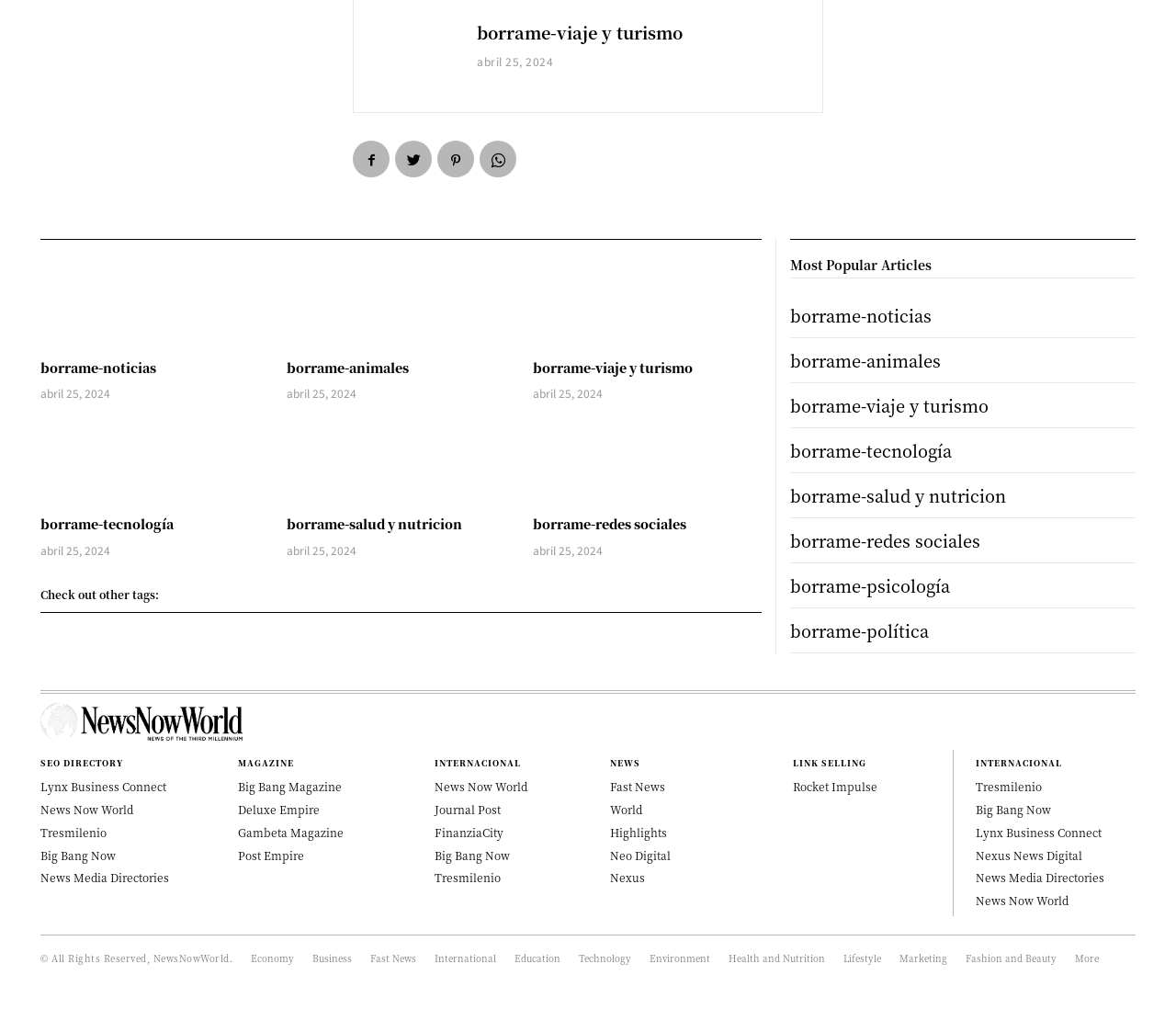Please provide a detailed answer to the question below by examining the image:
How many categories are listed under 'Most Popular Articles'?

I counted the number of headings under the 'Most Popular Articles' section, which are 'borrame-noticias', 'borrame-animales', 'borrame-viaje y turismo', 'borrame-tecnología', 'borrame-salud y nutricion', and 'borrame-redes sociales'.